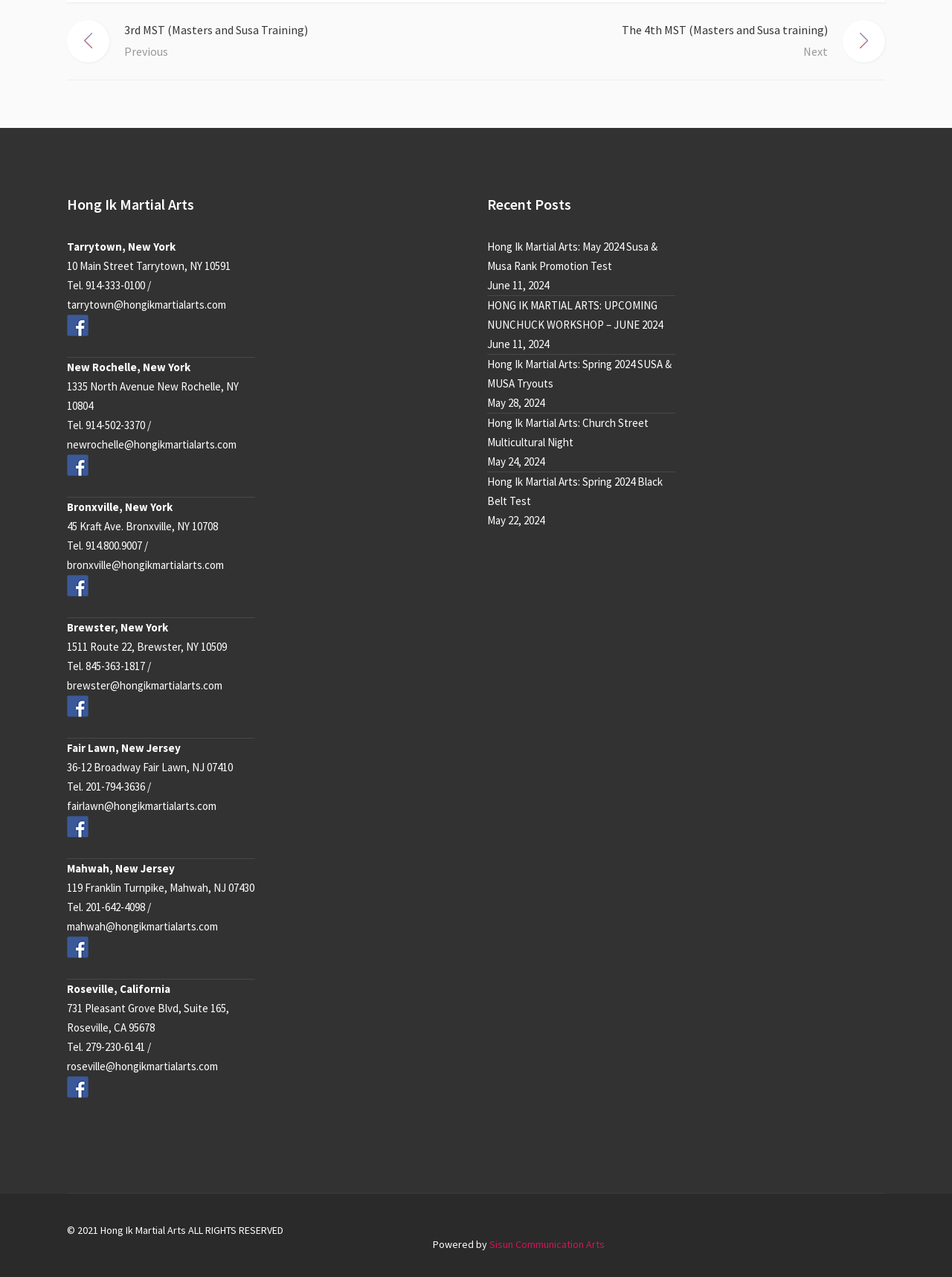Select the bounding box coordinates of the element I need to click to carry out the following instruction: "Check the recent post 'Hong Ik Martial Arts: May 2024 Susa & Musa Rank Promotion Test'".

[0.512, 0.186, 0.709, 0.216]